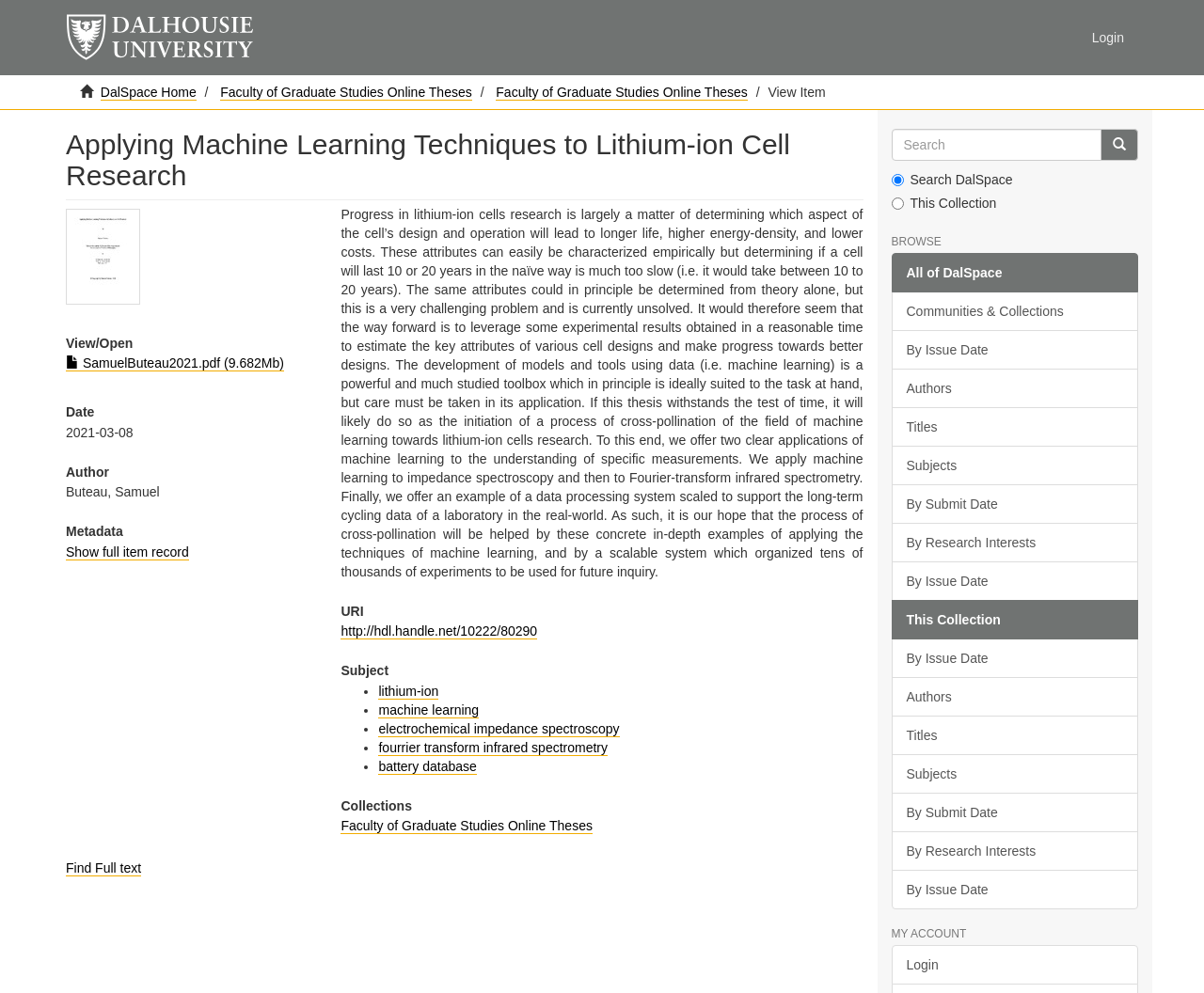Based on the image, provide a detailed and complete answer to the question: 
What is the file format of the downloadable thesis?

The file format of the downloadable thesis is obtained from the link element with the text 'SamuelButeau2021.pdf' which is located under the 'View/ Open' heading.